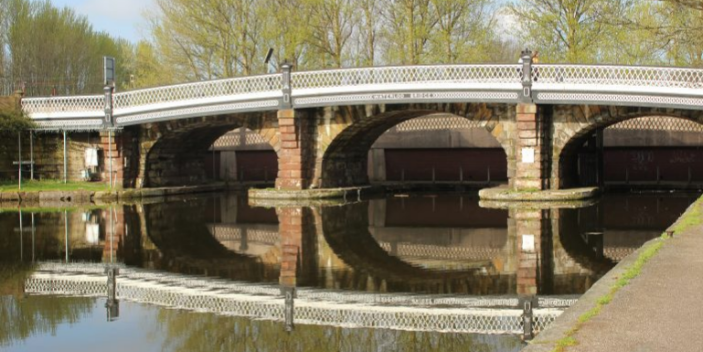Outline with detail what the image portrays.

The image showcases a picturesque view of a historic stone bridge gracefully arching over a serene body of water. The bridge features elegant architectural details, including patterned railings and robust stone supports, which contribute to its charm. A calm reflection of the bridge and surrounding greenery can be seen in the water, enhancing the scene's tranquility. Lush trees with fresh foliage bordering the canal add vivid splashes of green, framing the structure beautifully. This bridge is likely a notable landmark in the community, representing both heritage and the natural beauty of the area.